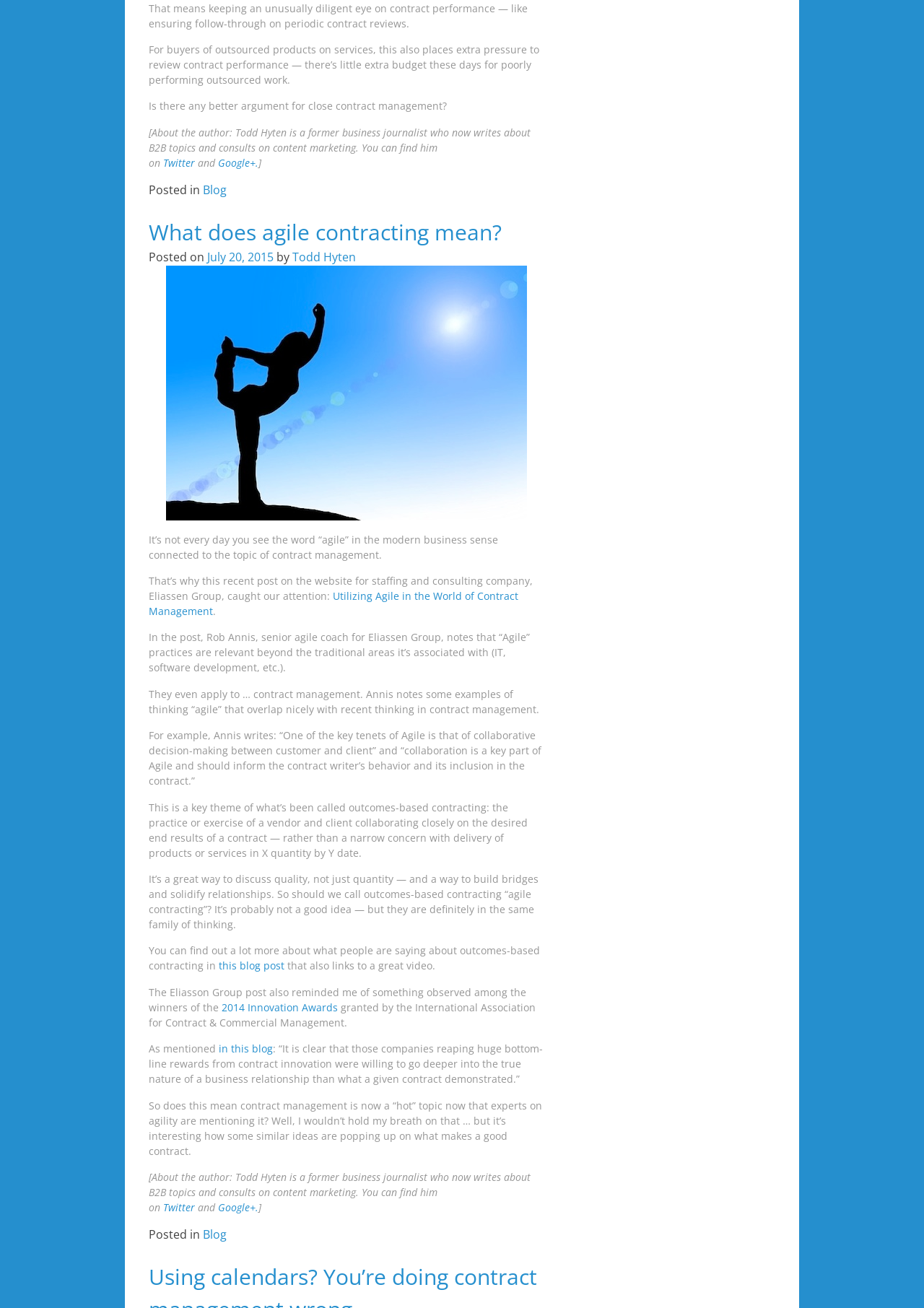What is the date of the article?
Please provide a single word or phrase based on the screenshot.

July 20, 2015